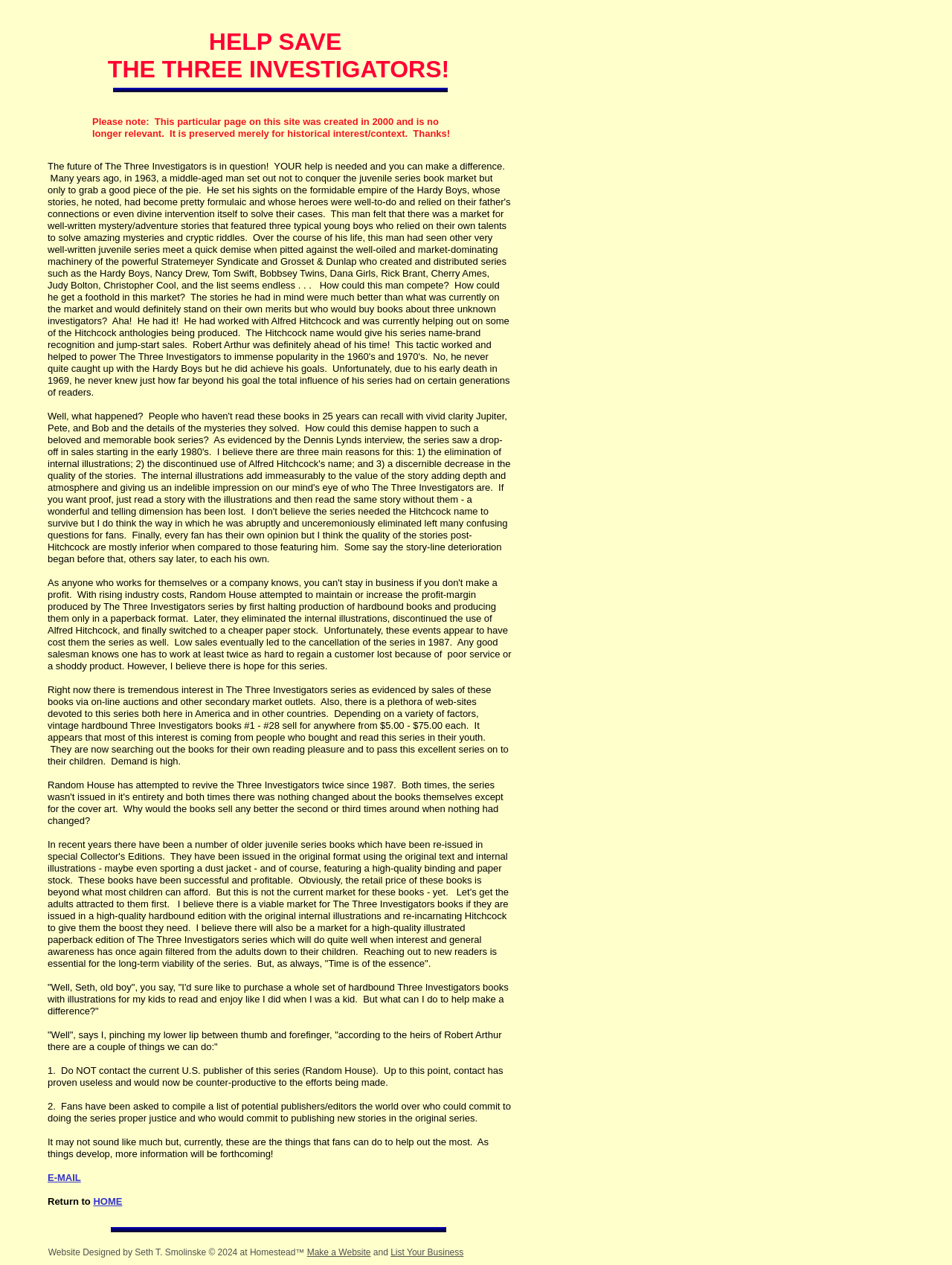Please give a concise answer to this question using a single word or phrase: 
What is the current interest in The Three Investigators series?

High